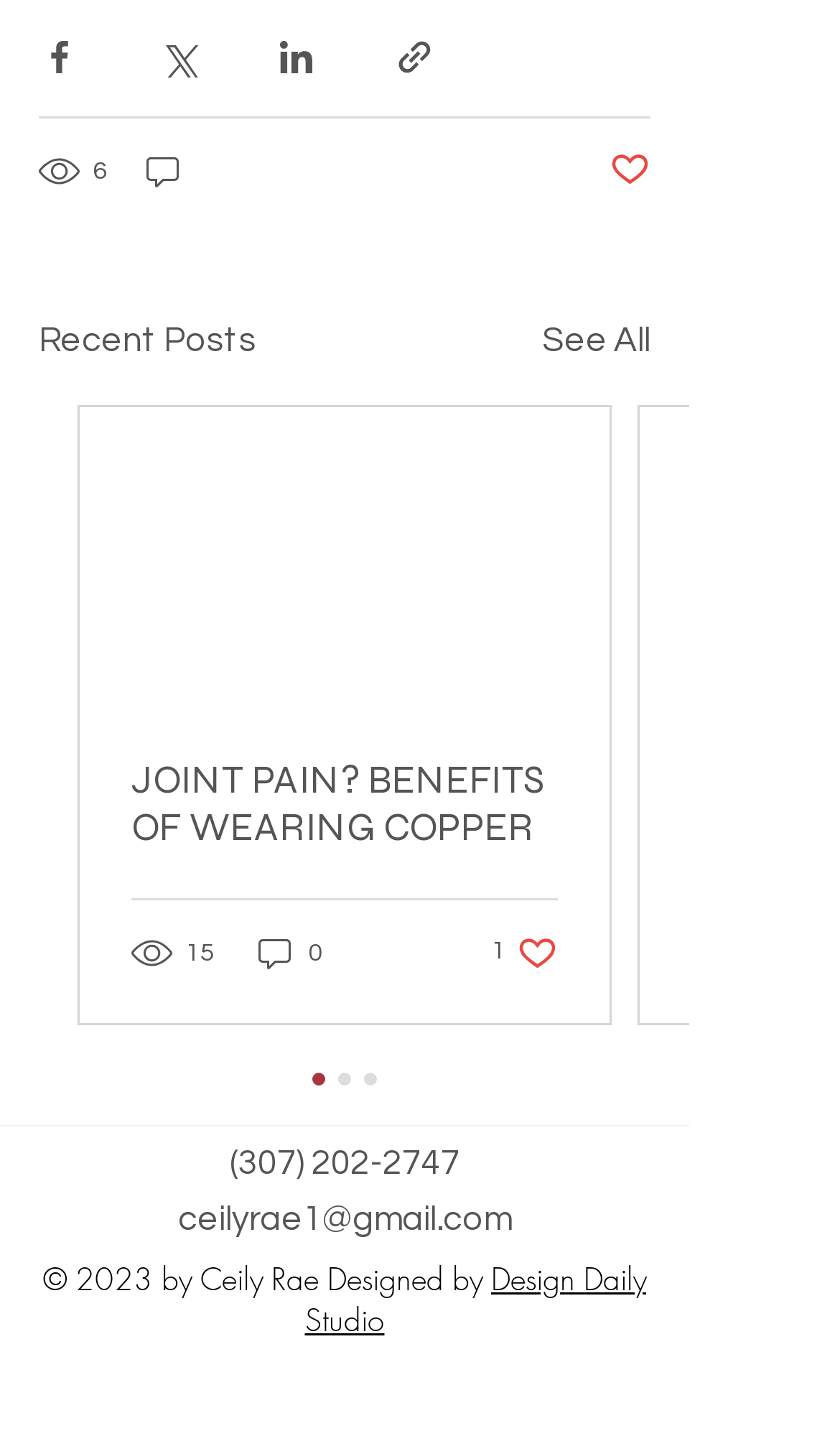What is the contact email address?
Relying on the image, give a concise answer in one word or a brief phrase.

ceilyrae1@gmail.com